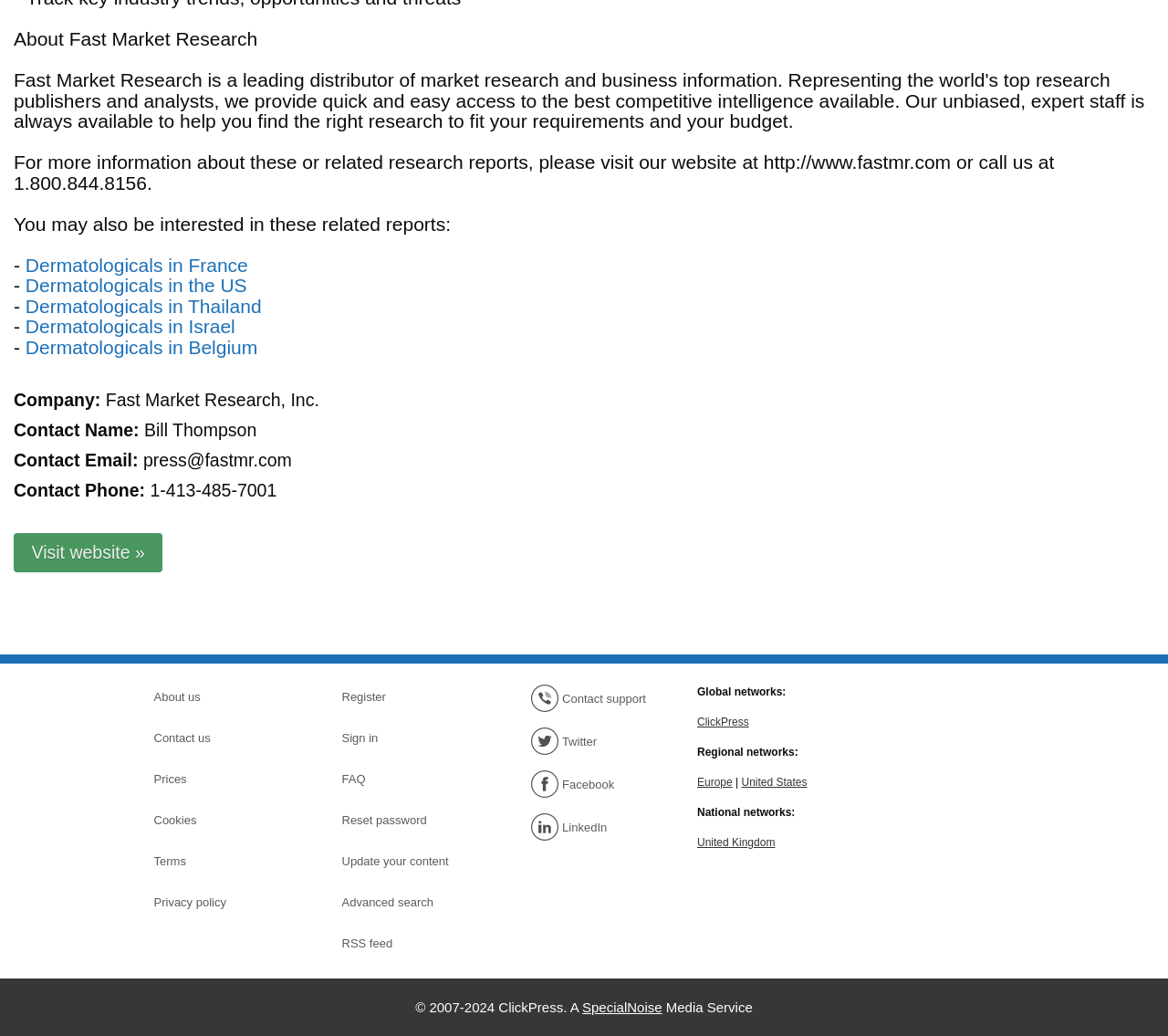What is the purpose of the 'Visit website »' link?
Use the image to answer the question with a single word or phrase.

To visit the company's website